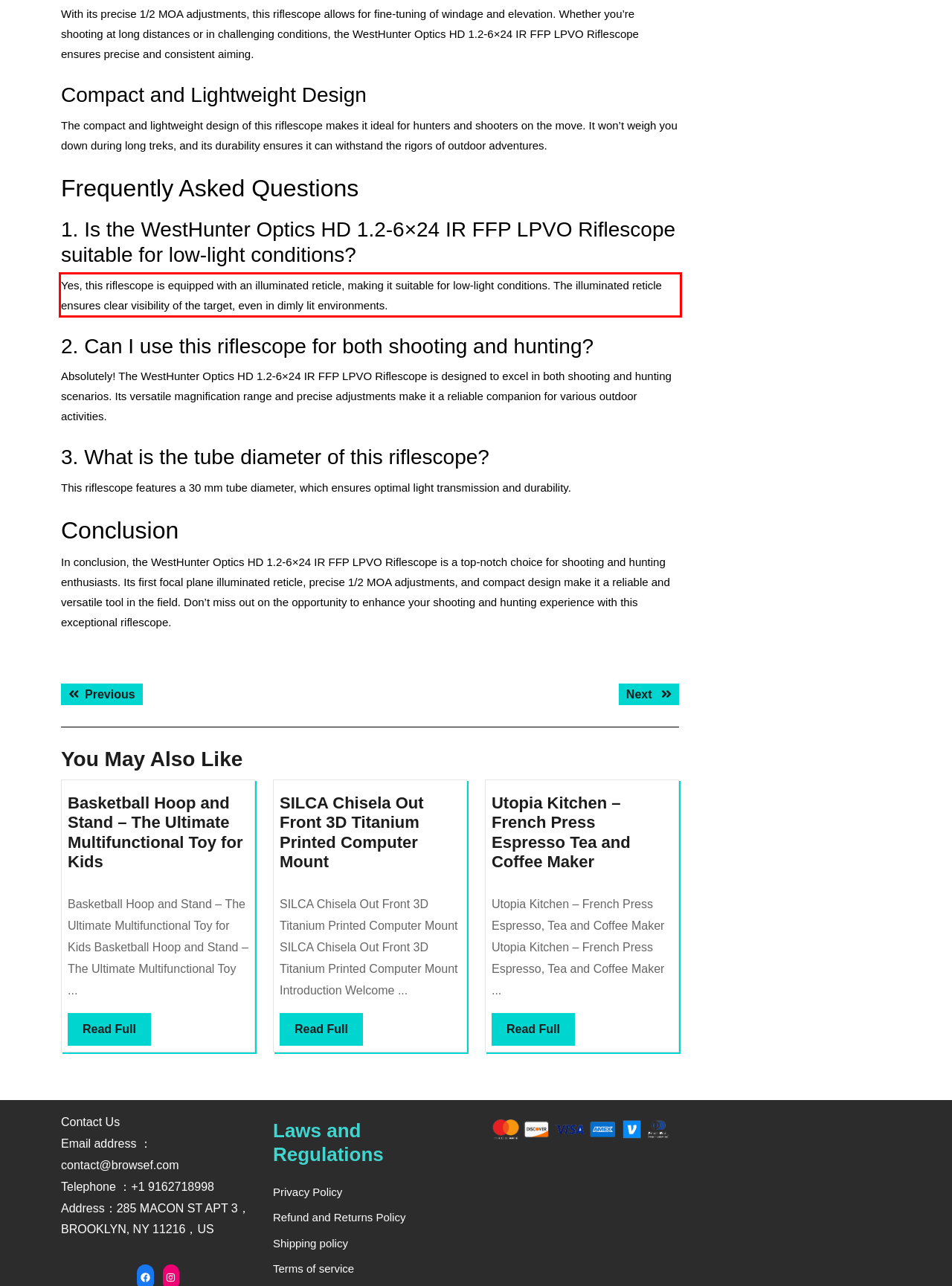Given a screenshot of a webpage with a red bounding box, please identify and retrieve the text inside the red rectangle.

Yes, this riflescope is equipped with an illuminated reticle, making it suitable for low-light conditions. The illuminated reticle ensures clear visibility of the target, even in dimly lit environments.